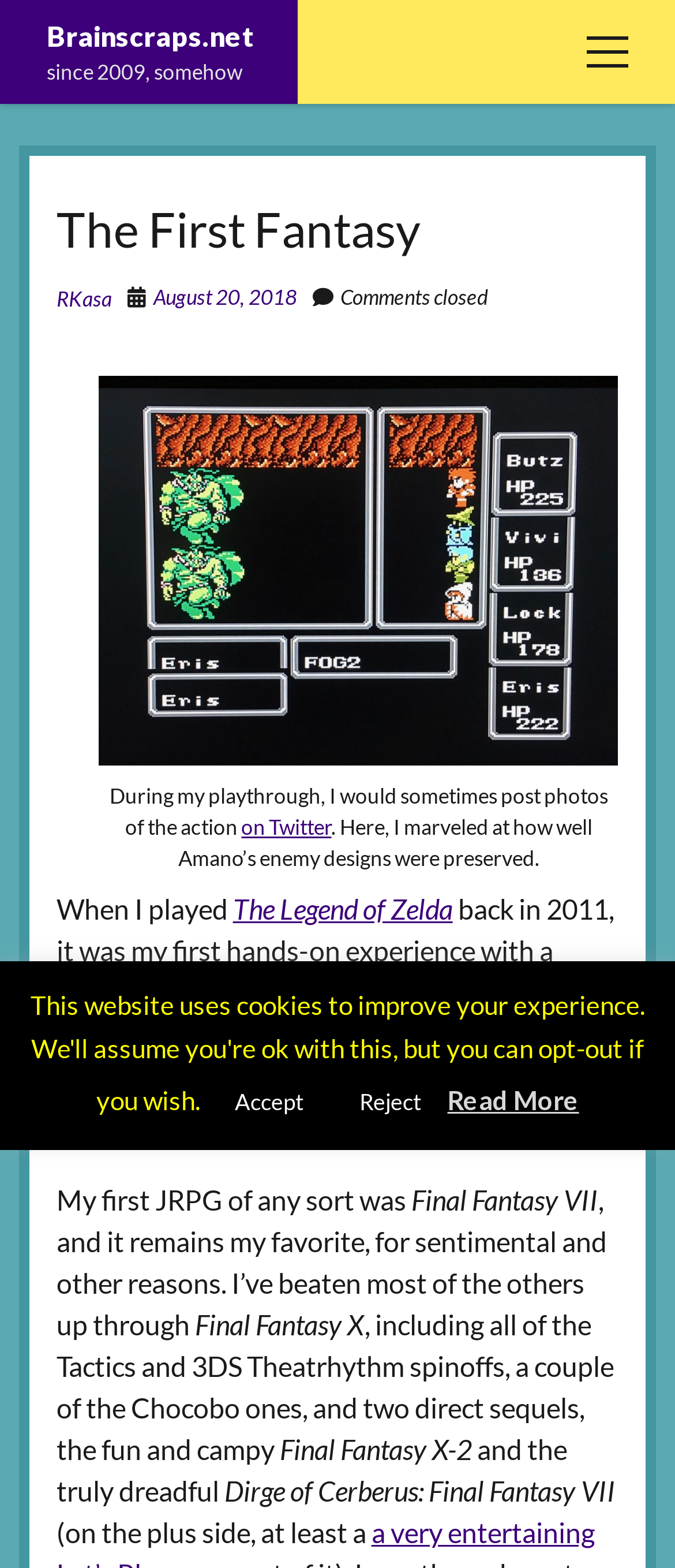Please determine the primary heading and provide its text.

The First Fantasy